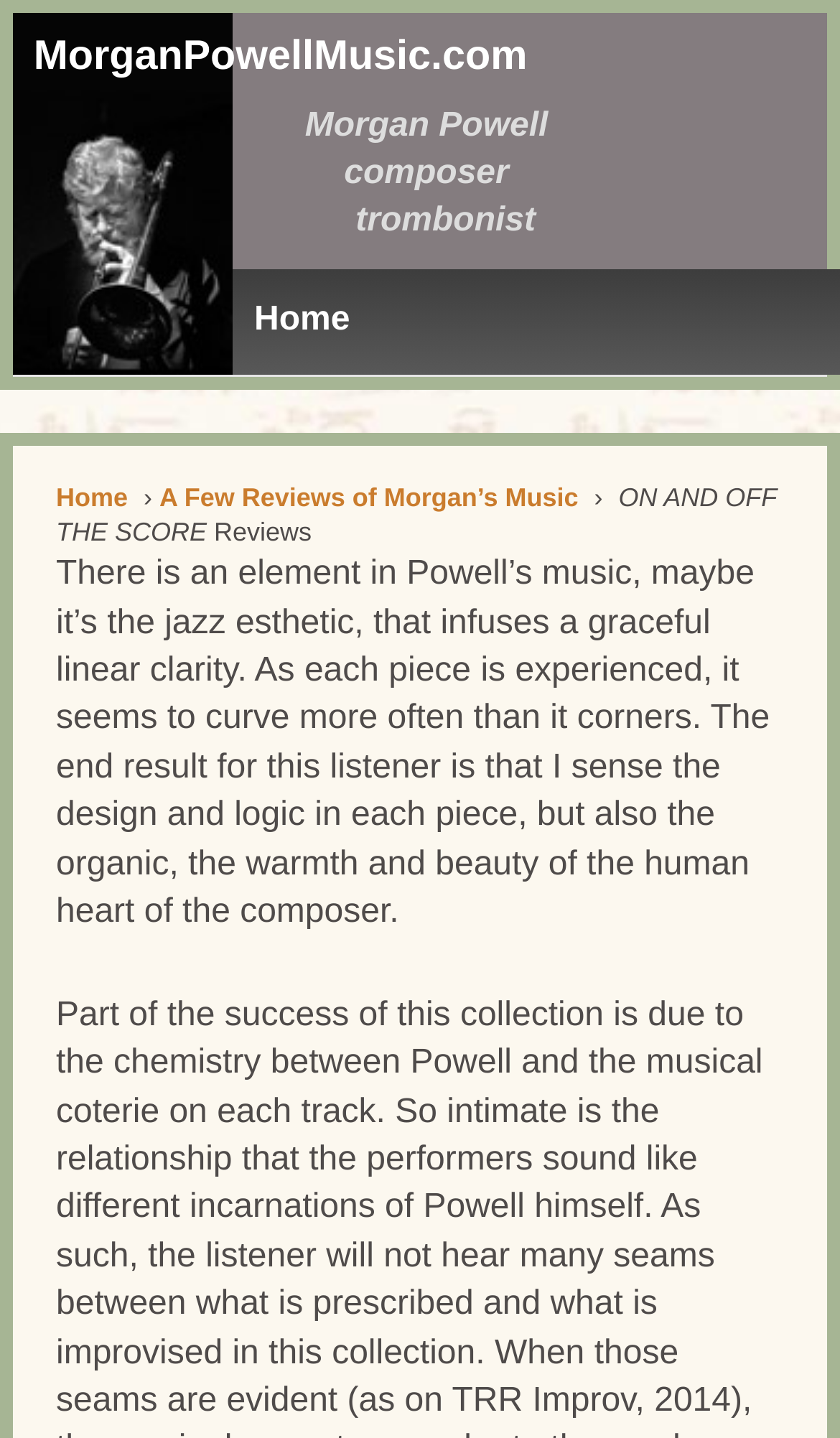What is the relationship between the jazz esthetic and Powell's music?
Refer to the image and give a detailed answer to the question.

According to the static text on the webpage, the jazz esthetic in Powell's music infuses a graceful linear clarity, which means that the jazz esthetic is a key element that contributes to the clarity and beauty of Powell's music.